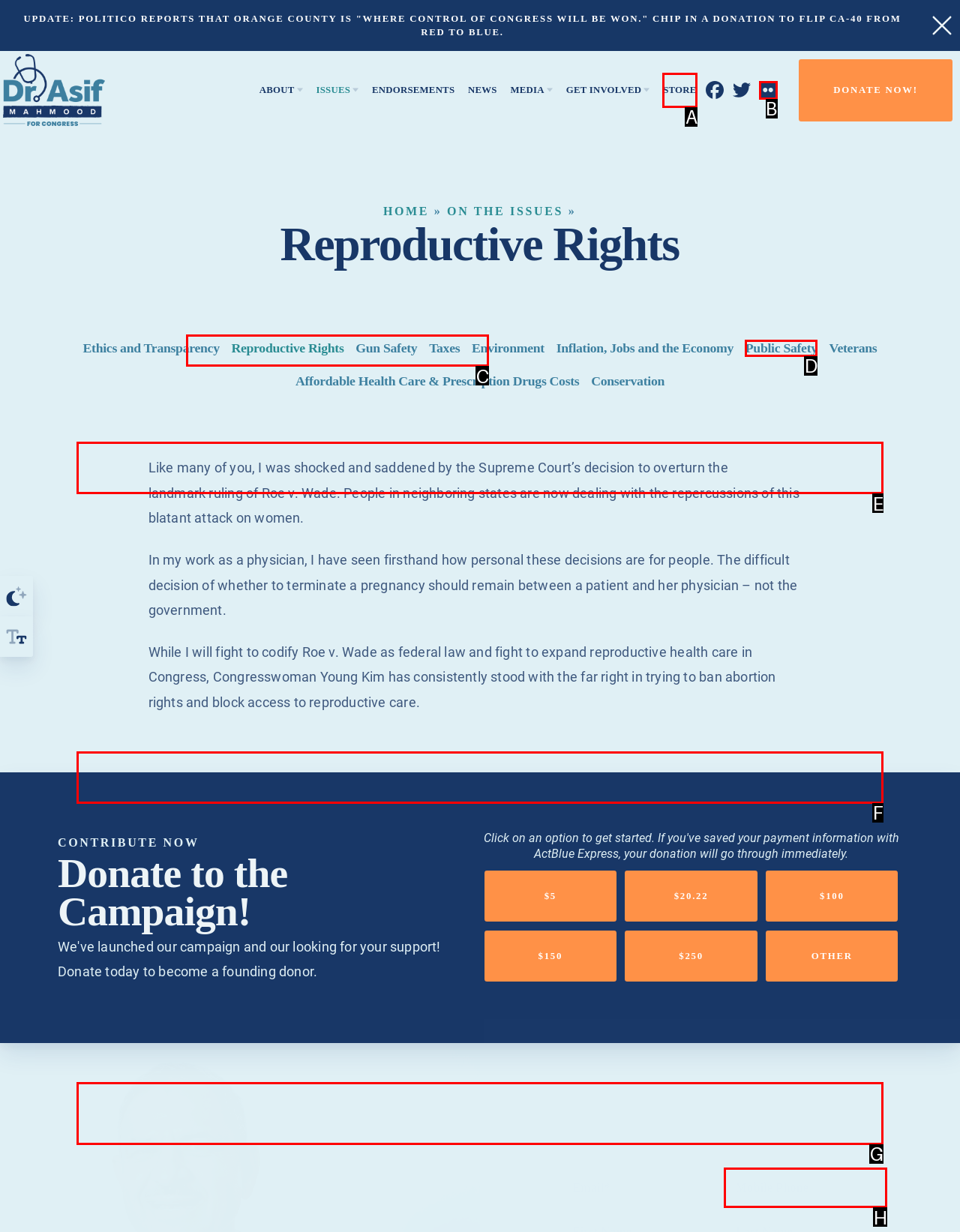Decide which UI element to click to accomplish the task: Learn about the candidate's stance on Ethics and Transparency
Respond with the corresponding option letter.

E